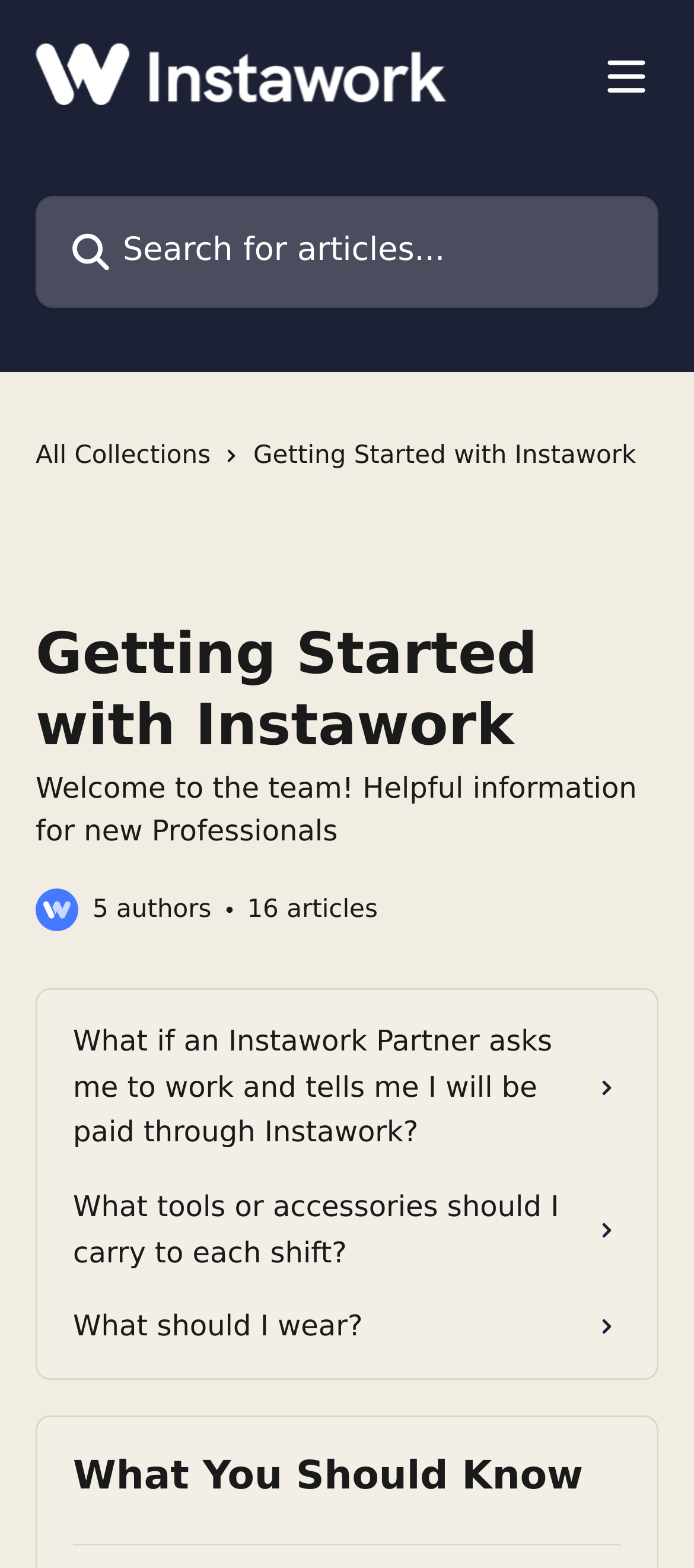Write an extensive caption that covers every aspect of the webpage.

The webpage is a help center page for new professionals, titled "Getting Started with Instawork | Instawork Help Center". At the top, there is a header section that spans the entire width of the page, containing a link to the "Instawork Help Center" with an accompanying image, a button to open a menu, and a search bar with a placeholder text "Search for articles...". 

Below the header, there is a link to "All Collections" with an adjacent image. The main title "Getting Started with Instawork" is displayed prominently, followed by a subtitle "Welcome to the team! Helpful information for new Professionals". 

To the left of the subtitle, there is an image of an avatar, labeled "Alex F", and a text indicating "5 authors". On the right side, there are two images and a text indicating "16 articles". 

The main content of the page consists of a list of four links to articles, each with a brief title and an accompanying image. The articles are titled "What if an Instawork Partner asks me to work and tells me I will be paid through Instawork?", "What tools or accessories should I carry to each shift?", "What should I wear?", and "What You Should Know". The last article has a heading with the same title. 

At the bottom of the page, there is a horizontal separator line.